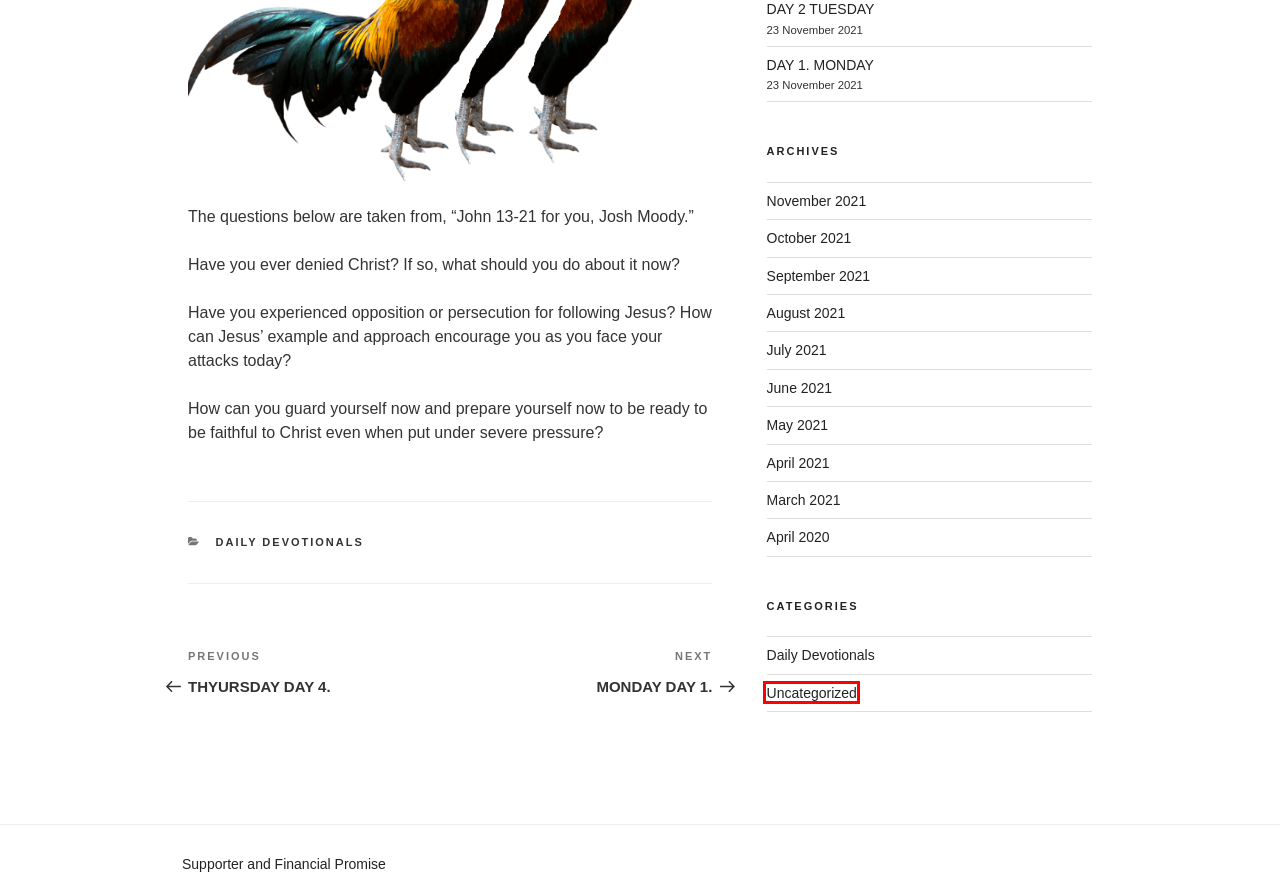Given a screenshot of a webpage with a red bounding box highlighting a UI element, determine which webpage description best matches the new webpage that appears after clicking the highlighted element. Here are the candidates:
A. August 2021
B. THYURSDAY   DAY   4.
C. Uncategorized
D. DAY 2   TUESDAY
E. Supporter and Financial Promise
F. June 2021
G. September 2021
H. March 2021

C